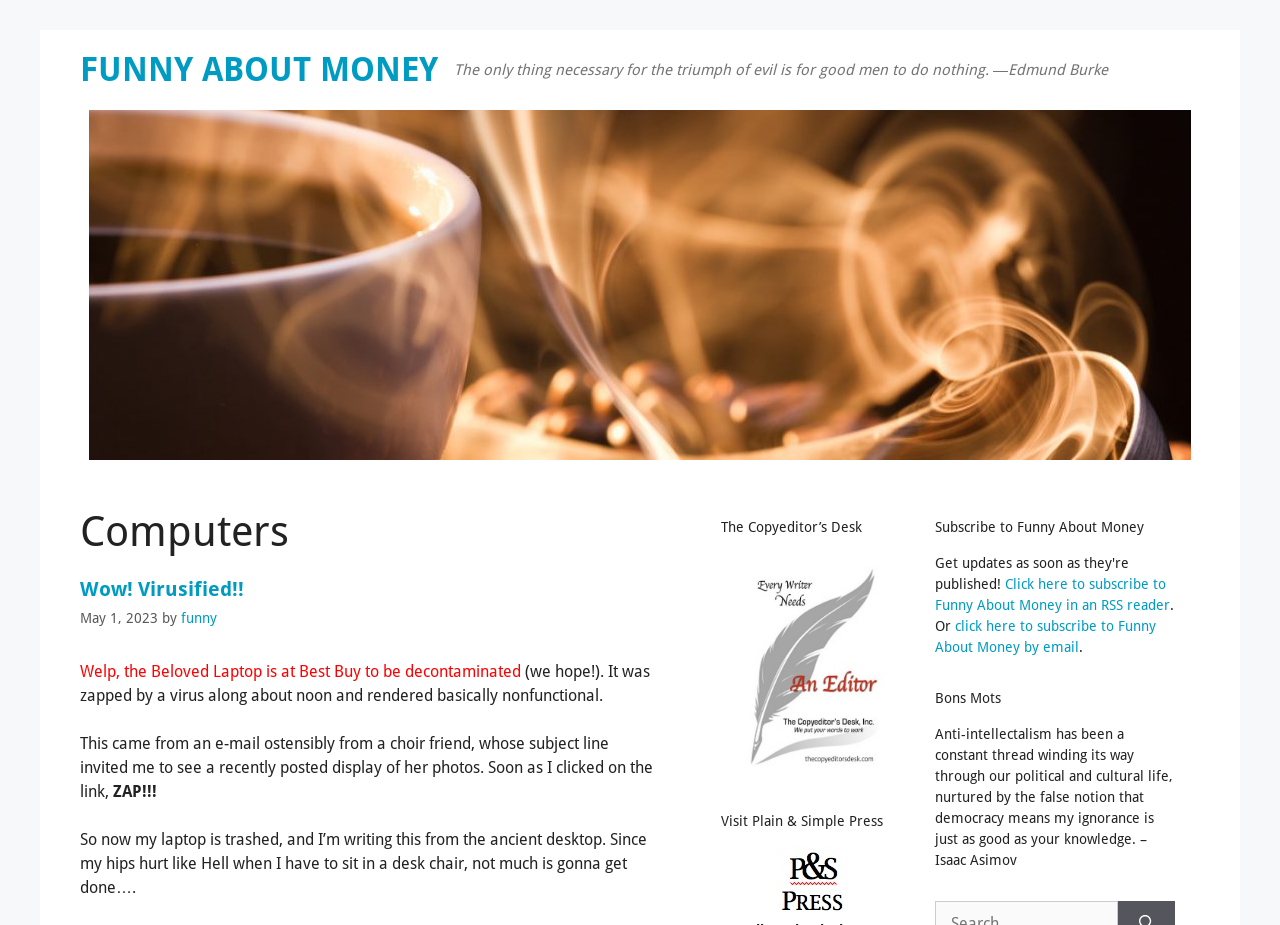Please analyze the image and provide a thorough answer to the question:
What is the date of the latest article?

The date of the latest article can be found by looking at the time element on the page, which contains the text 'May 1, 2023'. This suggests that the latest article was published on May 1, 2023.